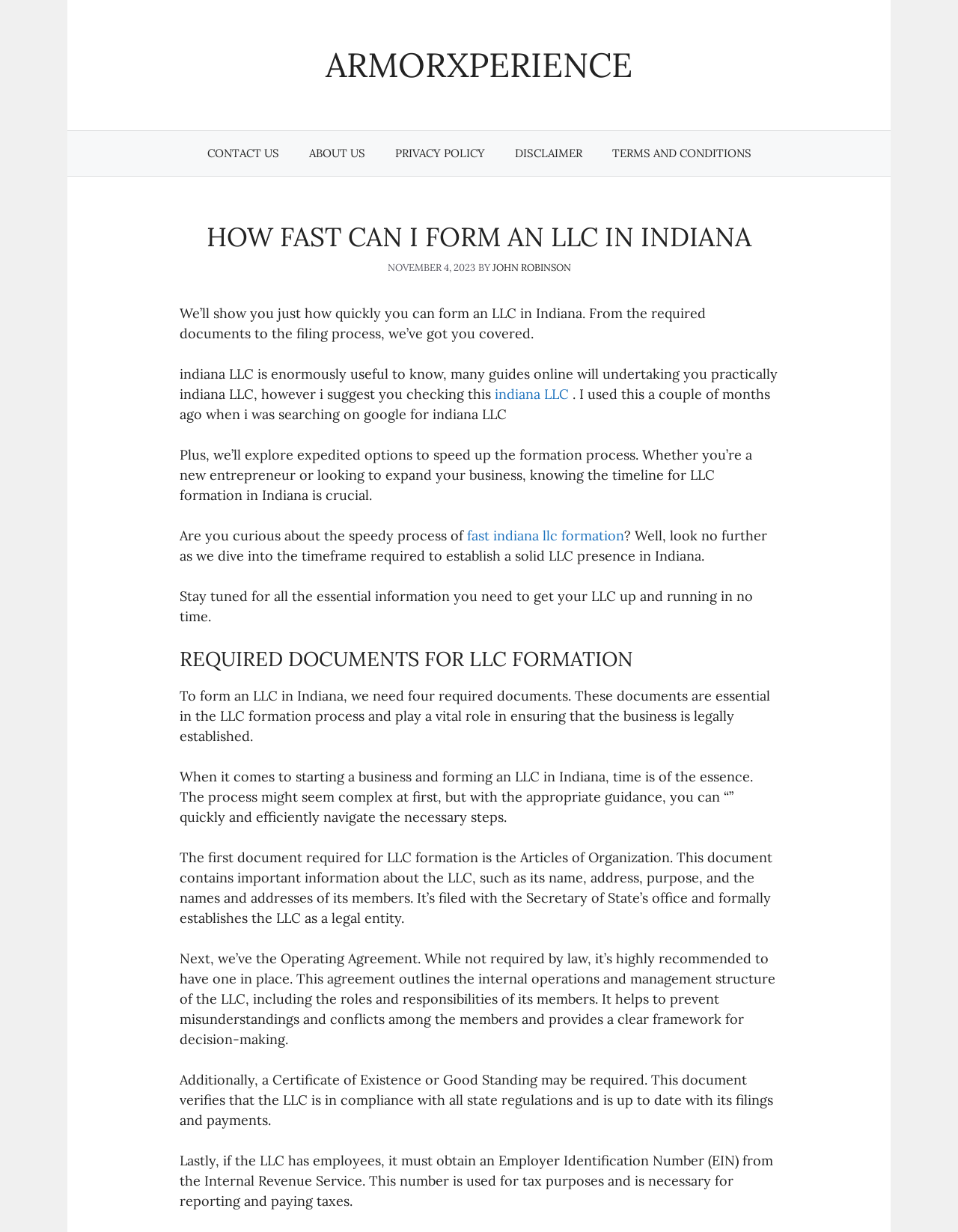Who wrote the article?
Please give a detailed and elaborate answer to the question based on the image.

The author of the article is John Robinson, as indicated by the link 'JOHN ROBINSON' in the webpage.